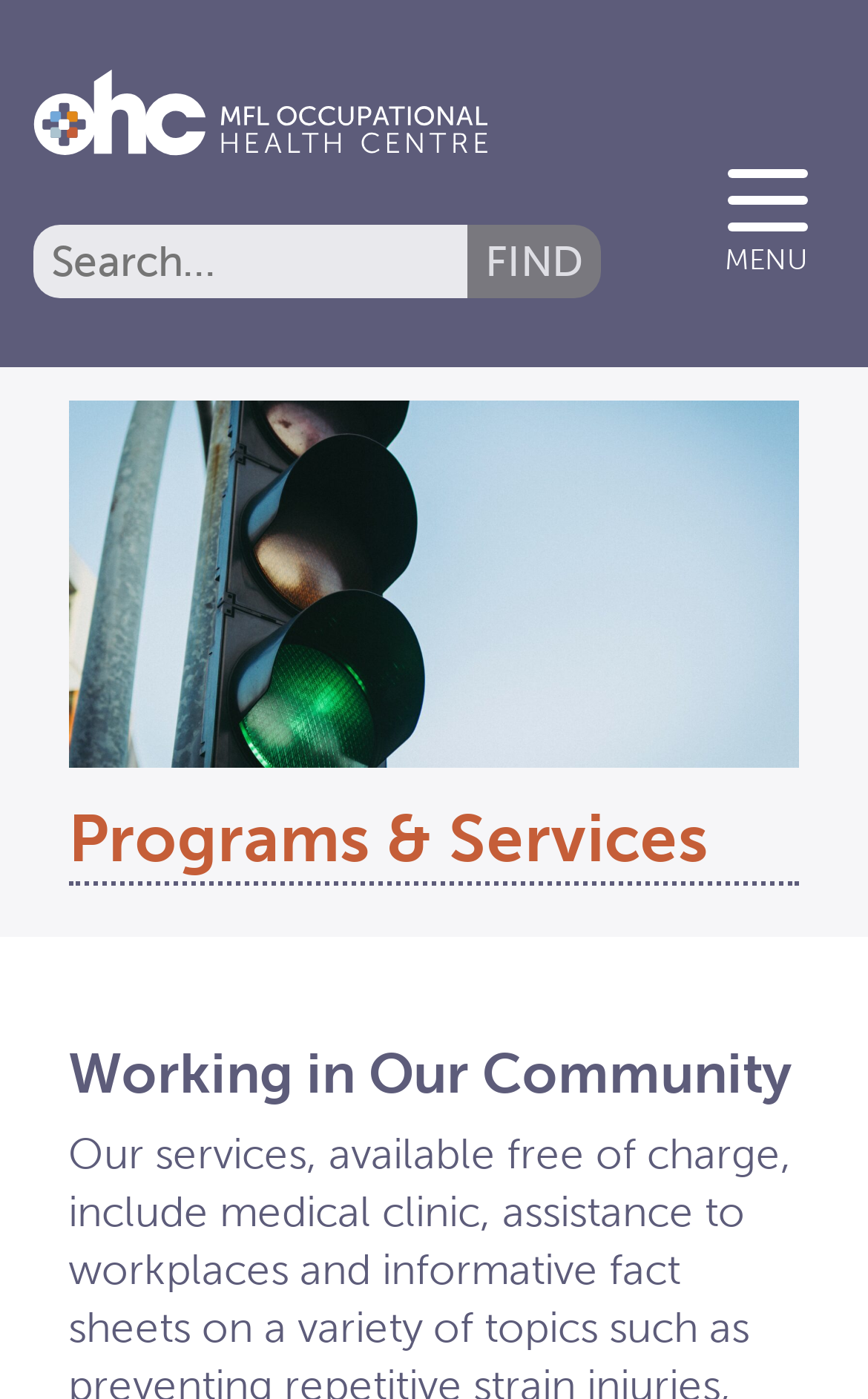What is the text on the top-left corner of the webpage?
From the image, respond using a single word or phrase.

OHC - MFL Occupational Health Centre